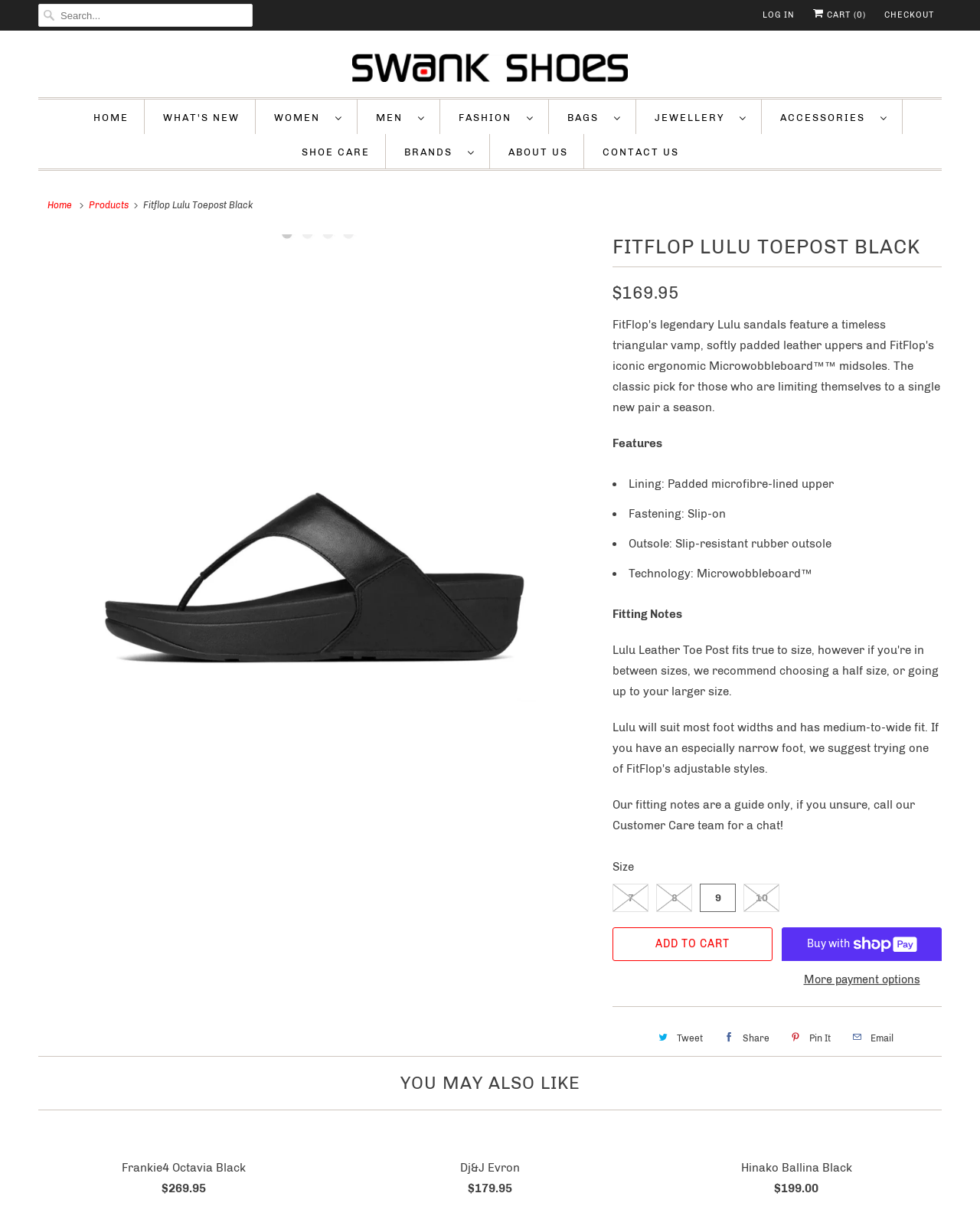Please identify the bounding box coordinates of the clickable element to fulfill the following instruction: "Log in to your account". The coordinates should be four float numbers between 0 and 1, i.e., [left, top, right, bottom].

[0.778, 0.003, 0.811, 0.022]